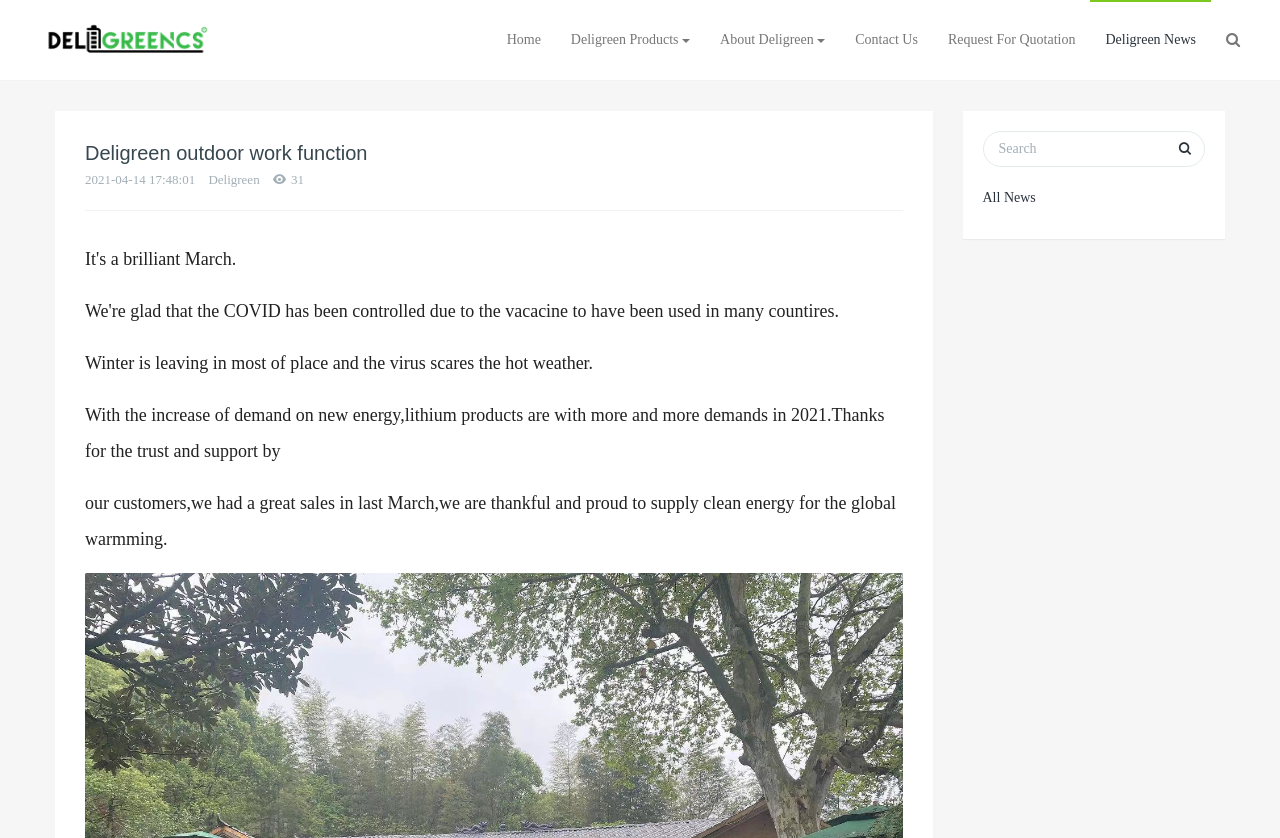Find the bounding box coordinates of the area that needs to be clicked in order to achieve the following instruction: "Go to Home". The coordinates should be specified as four float numbers between 0 and 1, i.e., [left, top, right, bottom].

[0.384, 0.0, 0.434, 0.095]